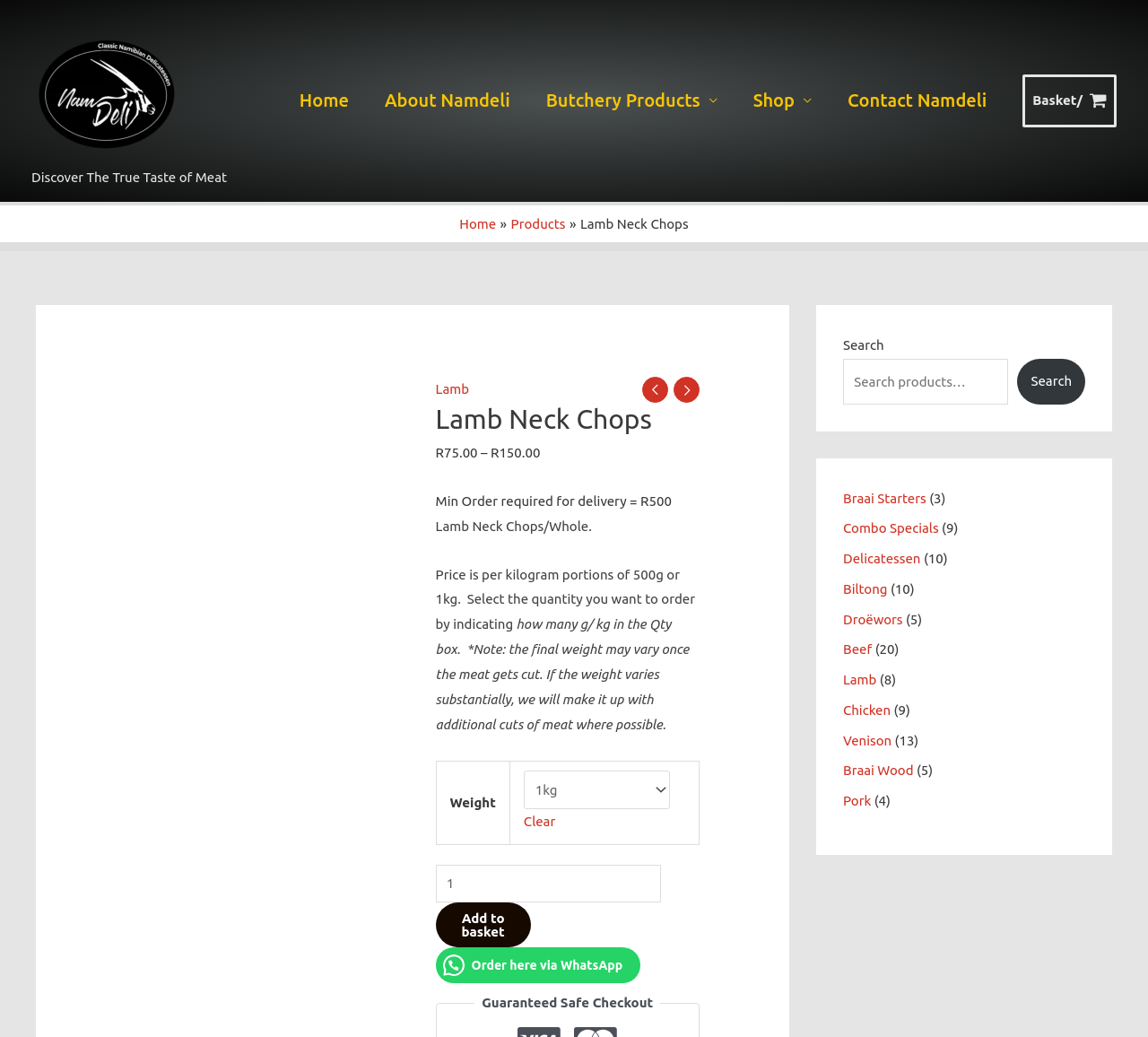Give a short answer to this question using one word or a phrase:
What types of products are available on this webpage?

Meat products